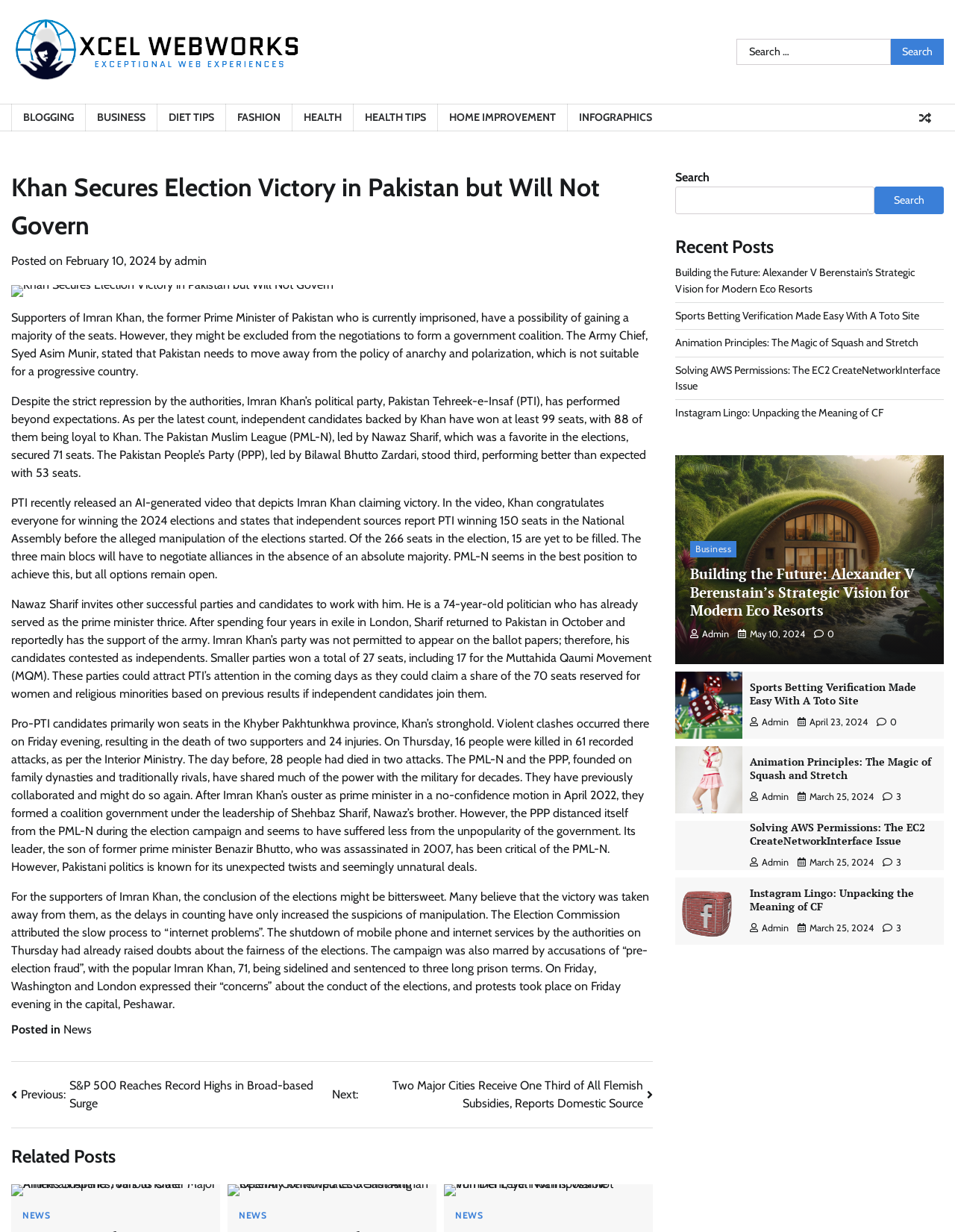How many seats did the Pakistan Muslim League (PML-N) secure in the elections?
Refer to the image and provide a concise answer in one word or phrase.

71 seats